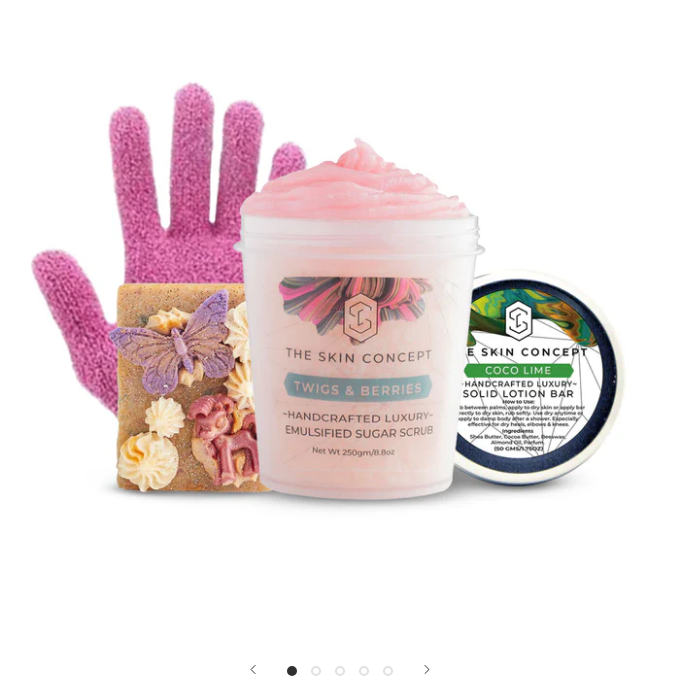Describe all significant details and elements found in the image.

The image features The Skin Concept's "Body Care Delight Bundle," showcasing an array of luxurious skincare products designed for a pampering experience. Central to the display is a vibrant jar of "Twigs & Berries" emulsified sugar scrub, elaborately crafted to cleanse and nourish the skin with its handcrafted formula. Accompanying the scrub is a charming soap bar adorned with whimsical decorations, enhancing the sensory appeal of the bundle. 

To the side, a solid lotion bar labeled "Coco Lime" promises hydration with its tantalizing coconut and lime scent, perfect for nourishing the skin post-cleansing. A pink exfoliating glove is also included, emphasizing the bundle's focus on rejuvenating skincare. This assortment not only offers a touch of luxury but also invites users to indulge in a revitalizing spa-like experience at home.